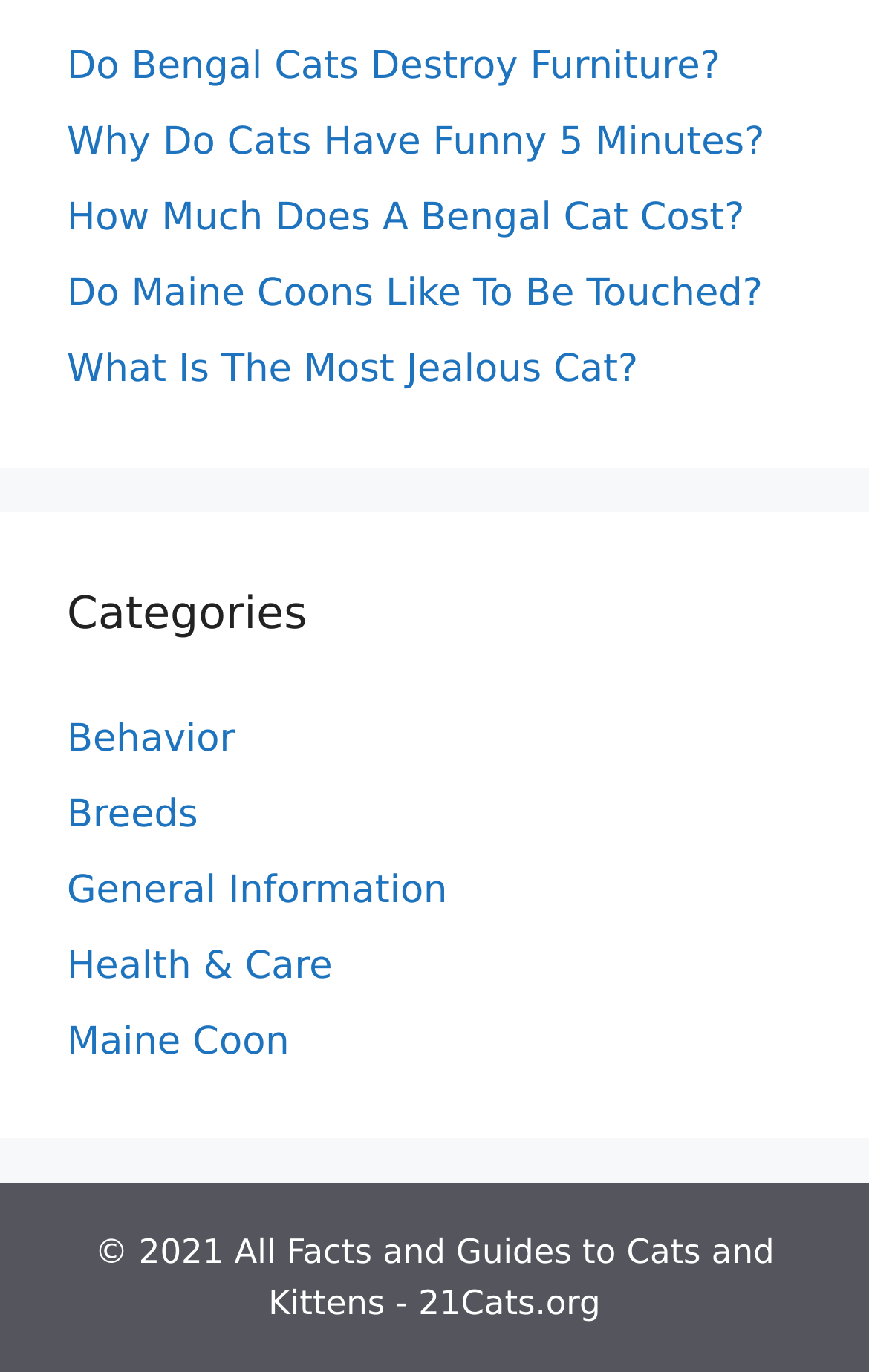What is the copyright year of the website?
Using the image as a reference, answer the question in detail.

At the bottom of the webpage, I found a static text element that reads '© 2021 All Facts and Guides to Cats and Kittens - 21Cats.org'. This indicates that the website's copyright year is 2021.